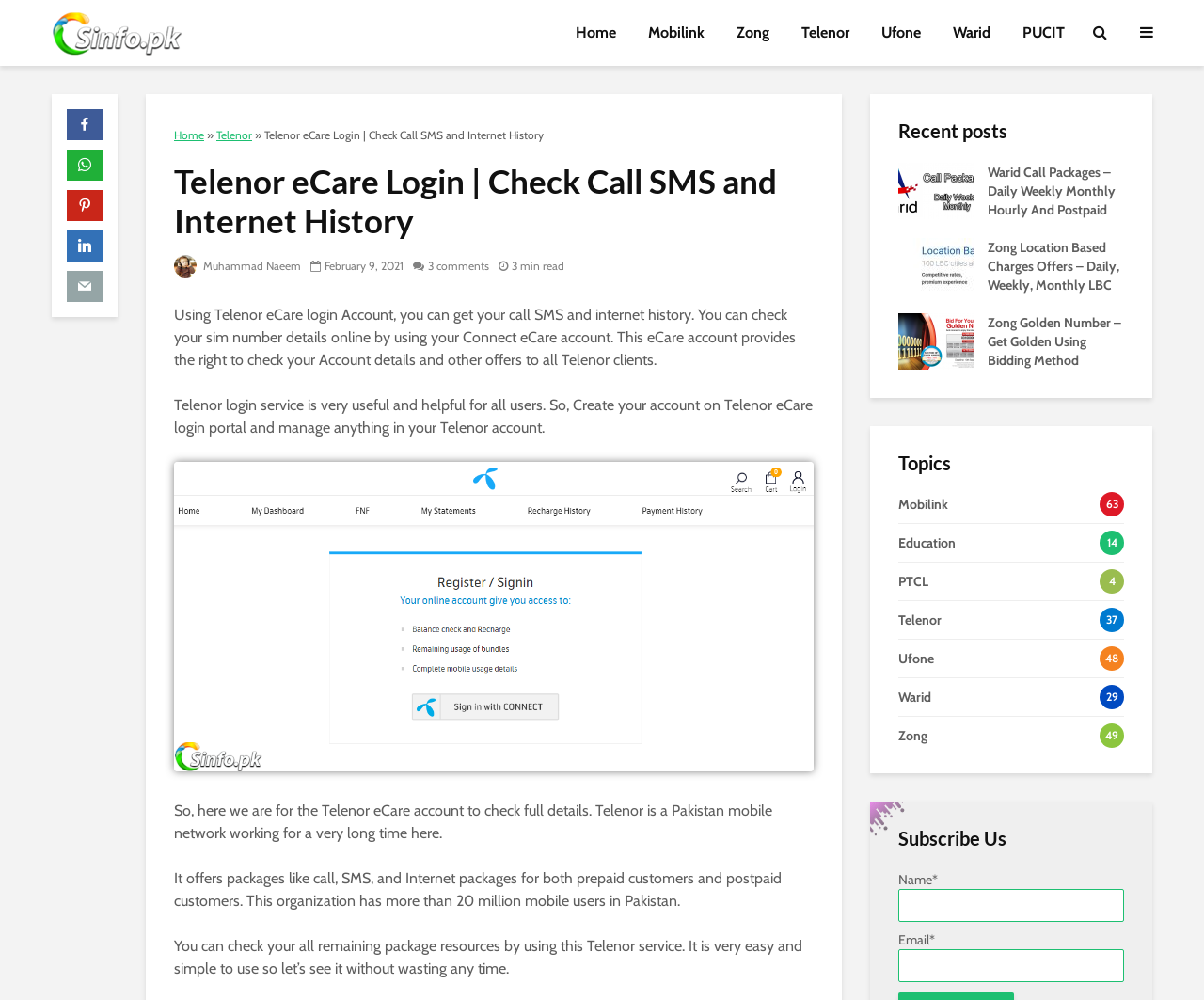Predict the bounding box coordinates of the area that should be clicked to accomplish the following instruction: "Subscribe with your email". The bounding box coordinates should consist of four float numbers between 0 and 1, i.e., [left, top, right, bottom].

[0.746, 0.949, 0.934, 0.982]